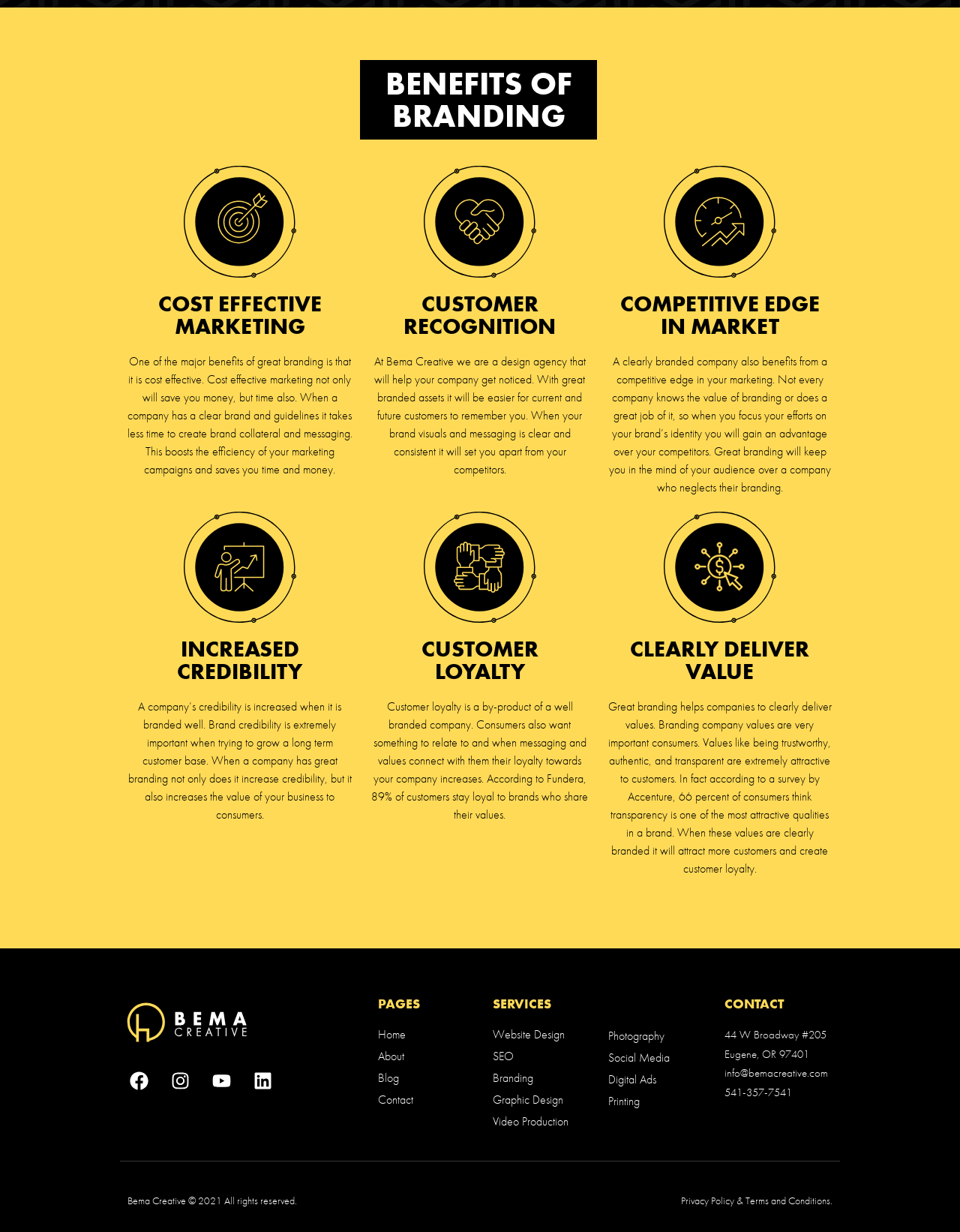Using the provided element description: "Website Design", identify the bounding box coordinates. The coordinates should be four floats between 0 and 1 in the order [left, top, right, bottom].

[0.513, 0.833, 0.633, 0.847]